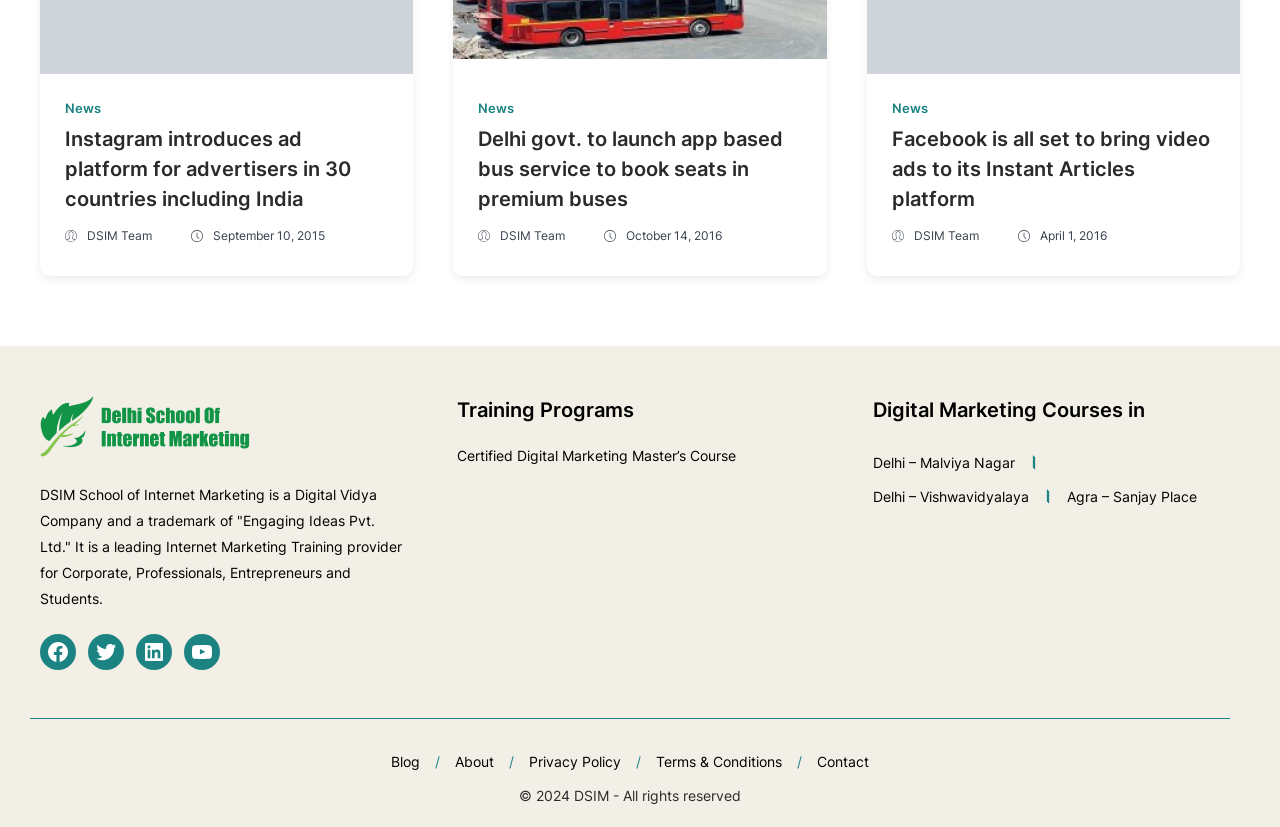Locate the bounding box coordinates of the region to be clicked to comply with the following instruction: "Visit Facebook page". The coordinates must be four float numbers between 0 and 1, in the form [left, top, right, bottom].

[0.031, 0.767, 0.059, 0.81]